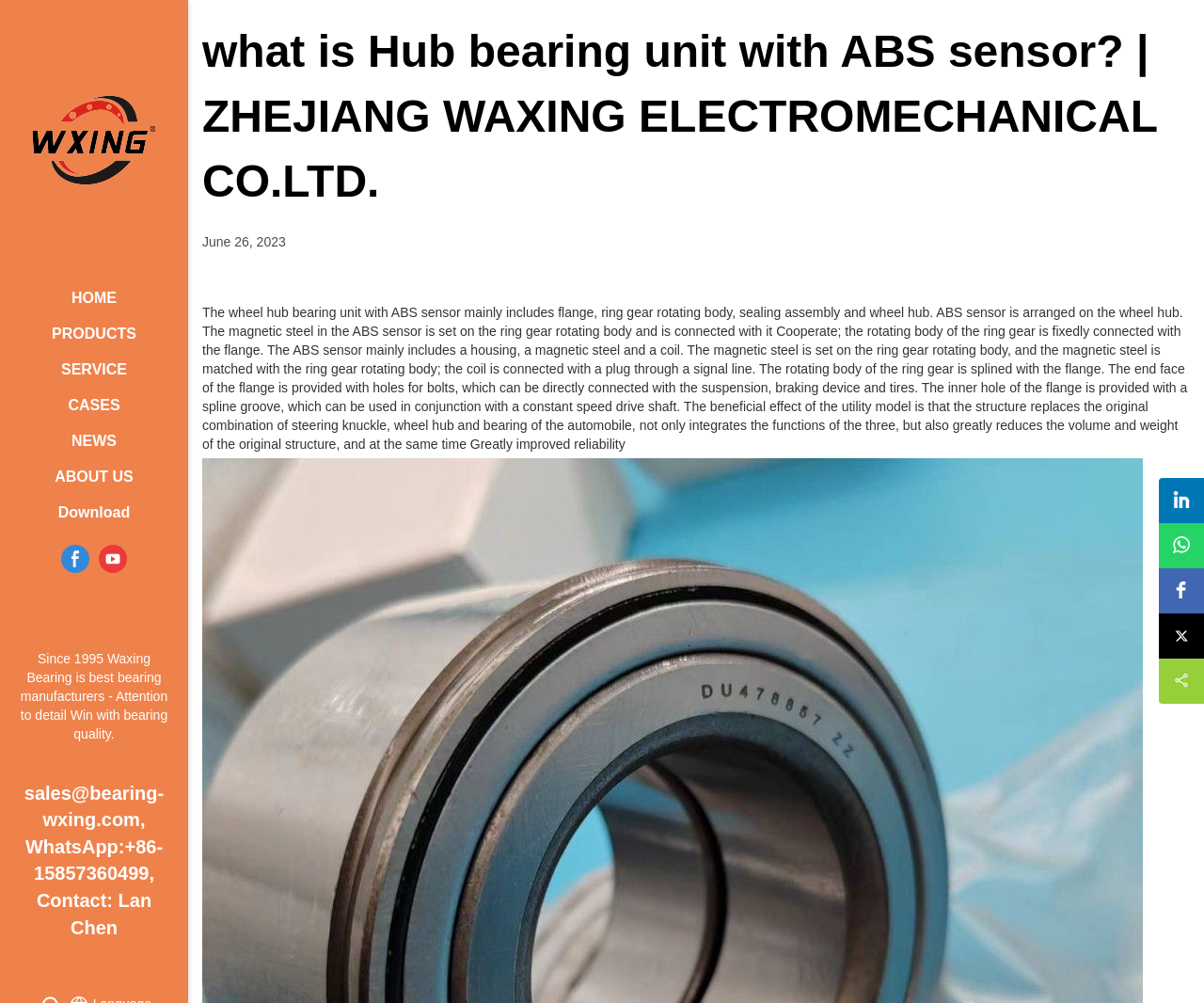Review the image closely and give a comprehensive answer to the question: What is the benefit of the hub bearing unit with ABS sensor?

The webpage content states that the beneficial effect of the utility model is that the structure replaces the original combination of steering knuckle, wheel hub, and bearing of the automobile, not only integrating the functions of the three but also greatly reducing the volume and weight of the original structure, and at the same time greatly improving reliability.